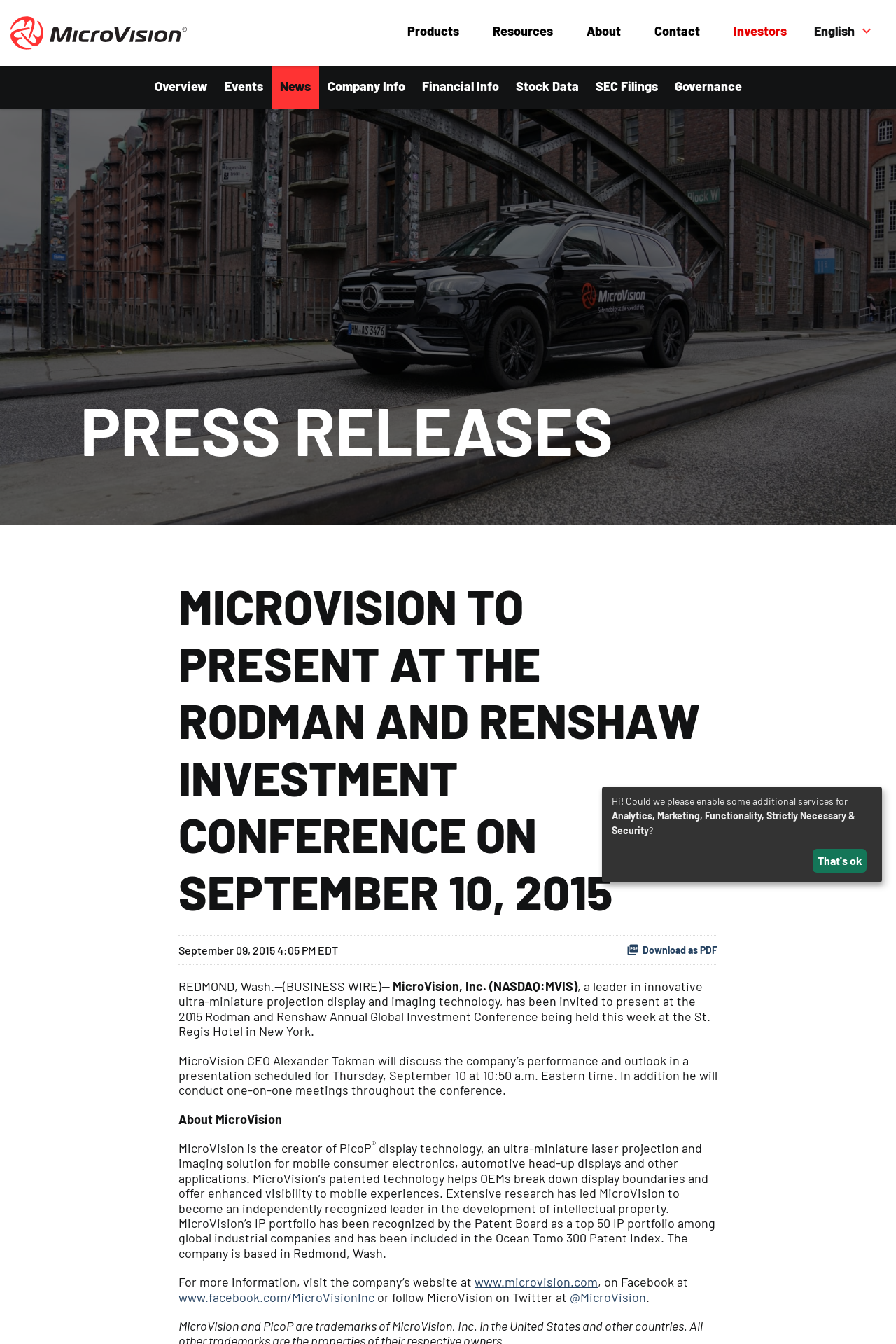Identify the bounding box coordinates for the UI element described by the following text: "Company Info". Provide the coordinates as four float numbers between 0 and 1, in the format [left, top, right, bottom].

[0.356, 0.048, 0.461, 0.081]